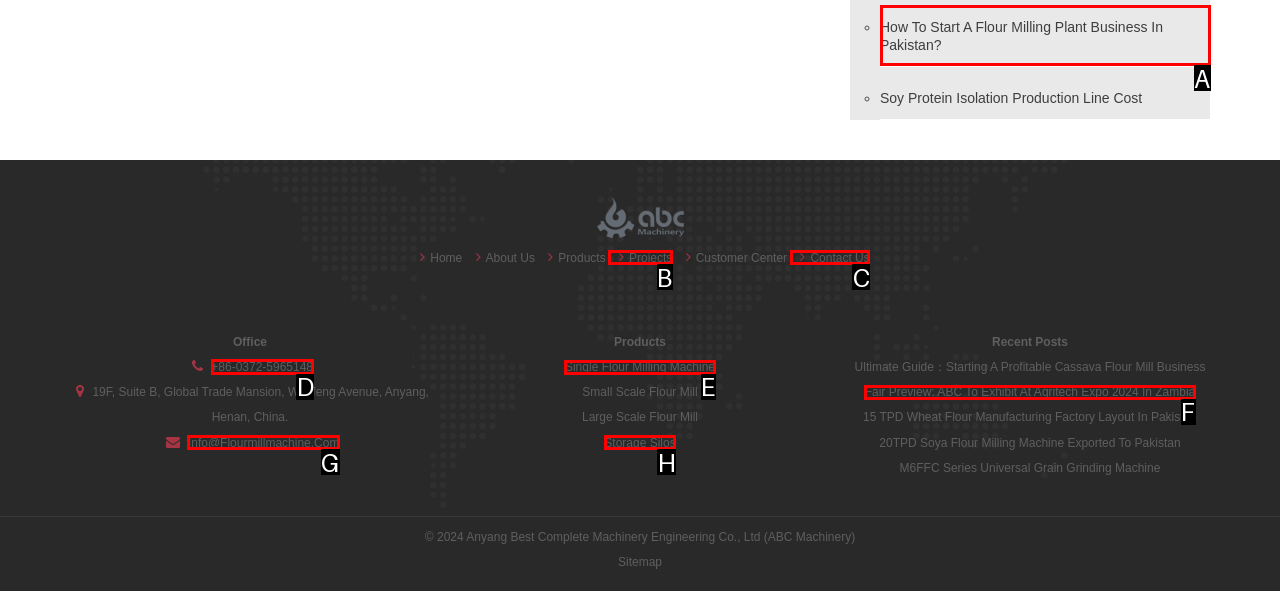Identify the correct UI element to click for the following task: Click on the 'Login' link Choose the option's letter based on the given choices.

None